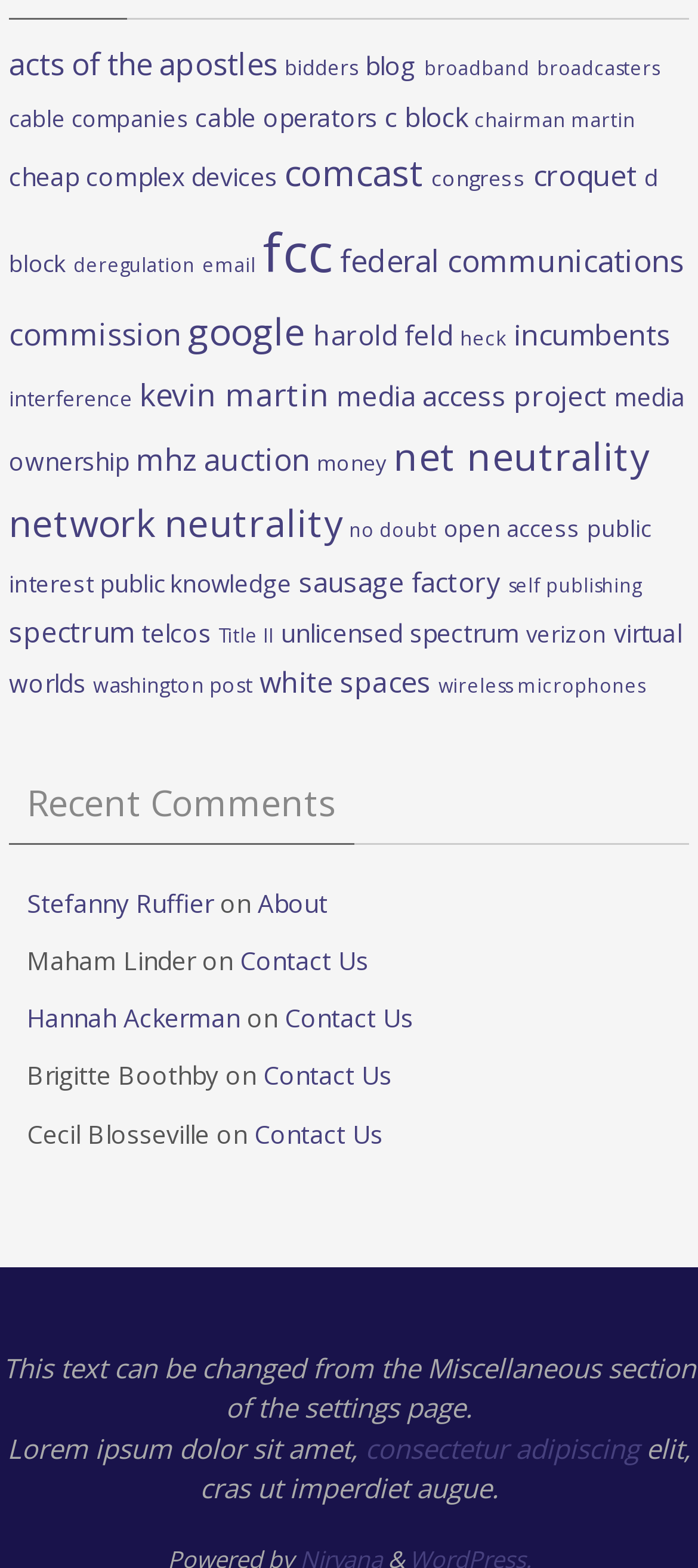Locate the bounding box coordinates of the area that needs to be clicked to fulfill the following instruction: "Visit the 'Turfcor Team' page". The coordinates should be in the format of four float numbers between 0 and 1, namely [left, top, right, bottom].

None